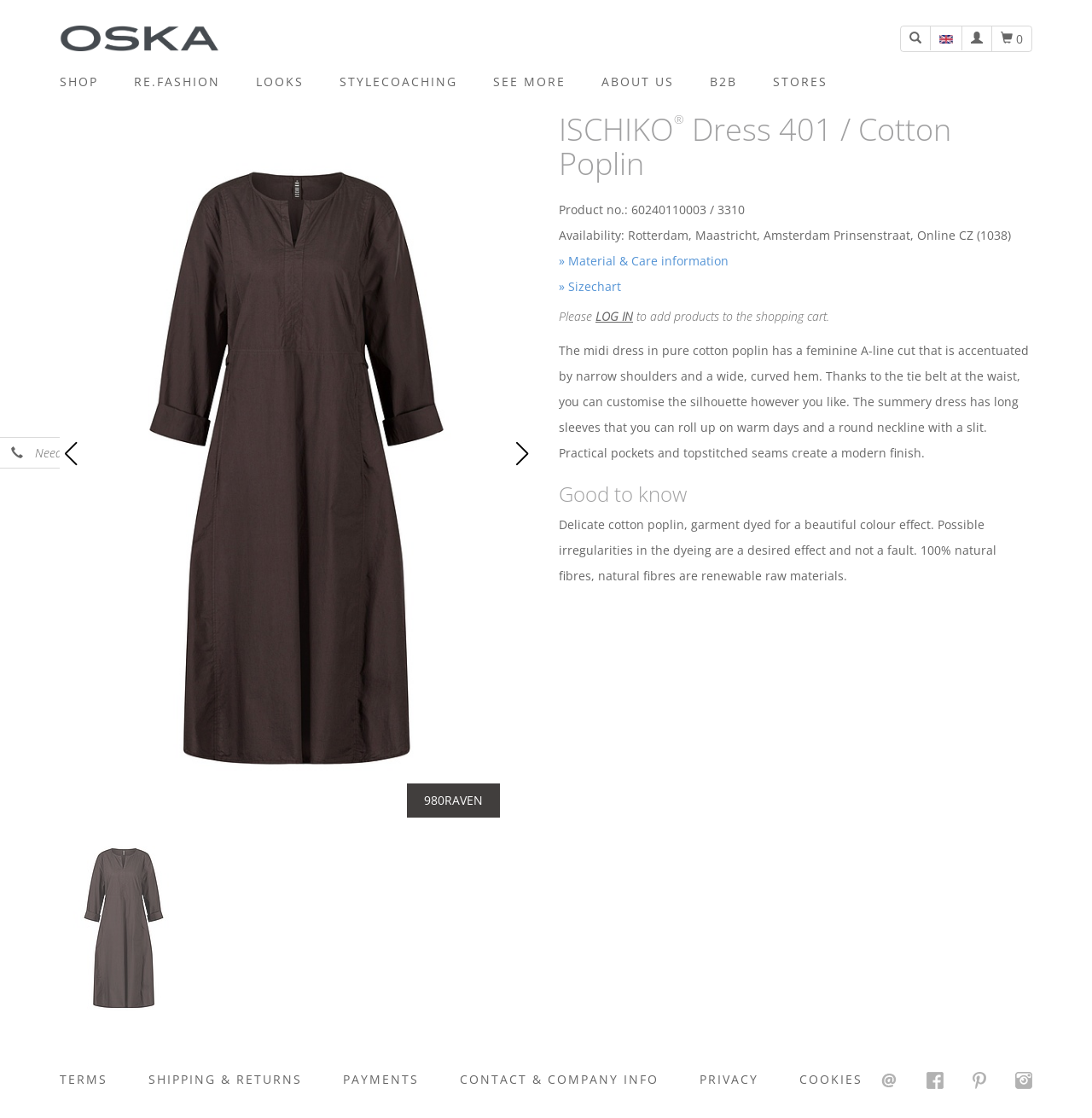What is the name of the dress?
Answer the question in as much detail as possible.

I found the answer by looking at the heading 'ISCHIKO Dress 401 / Cotton Poplin' which is a prominent element on the webpage, indicating that the webpage is about a specific dress product.